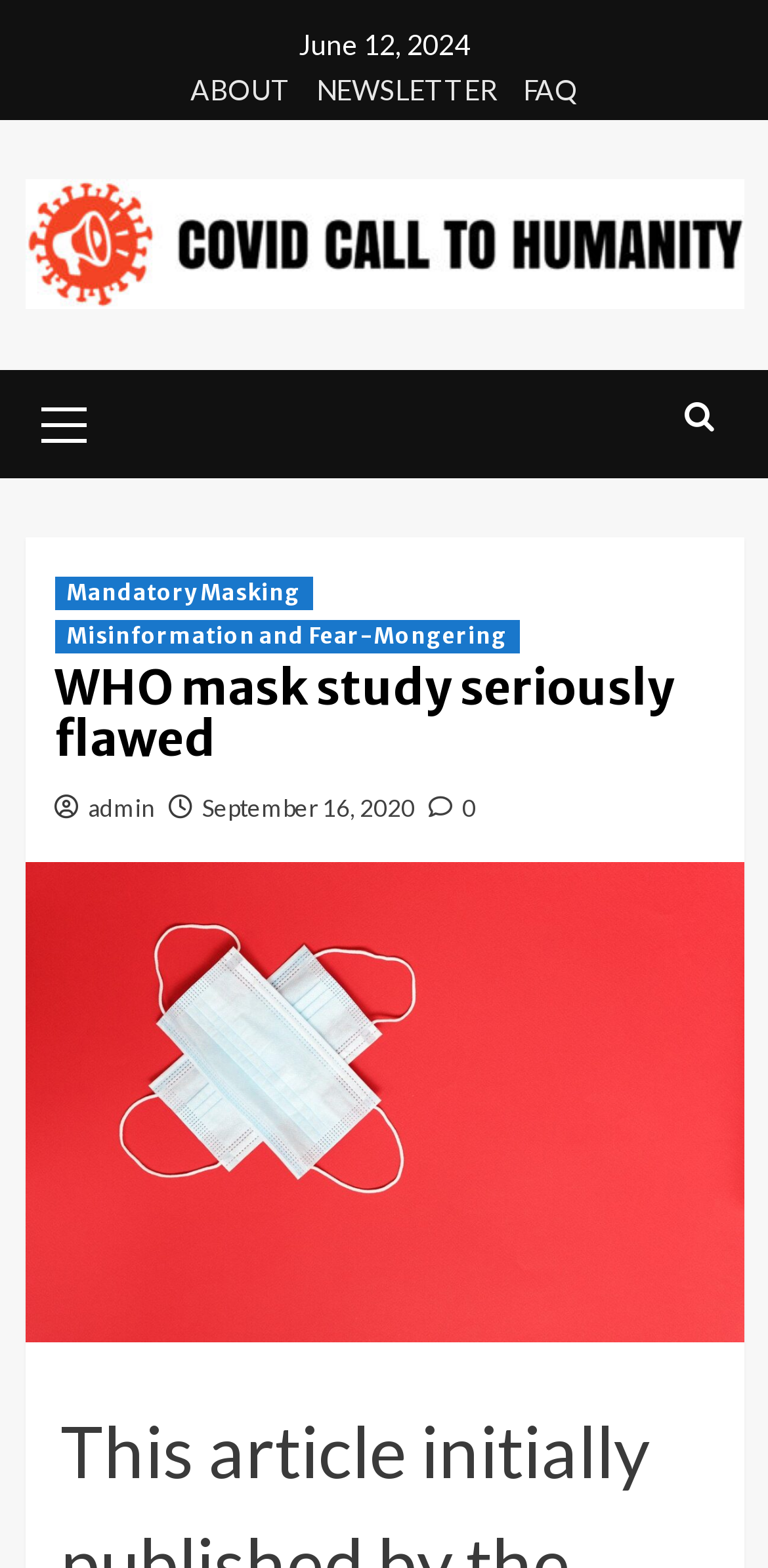Determine the bounding box for the UI element as described: "alt="Covid Call To Humanity"". The coordinates should be represented as four float numbers between 0 and 1, formatted as [left, top, right, bottom].

[0.032, 0.114, 0.968, 0.197]